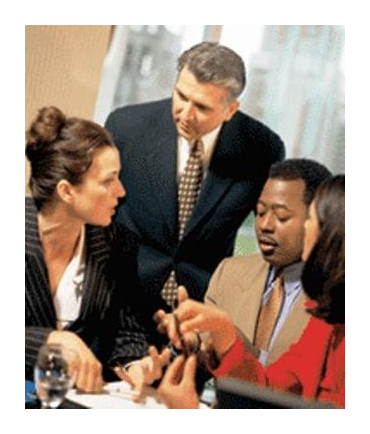Respond with a single word or phrase to the following question: What is the man in the dark suit doing?

Explaining a point